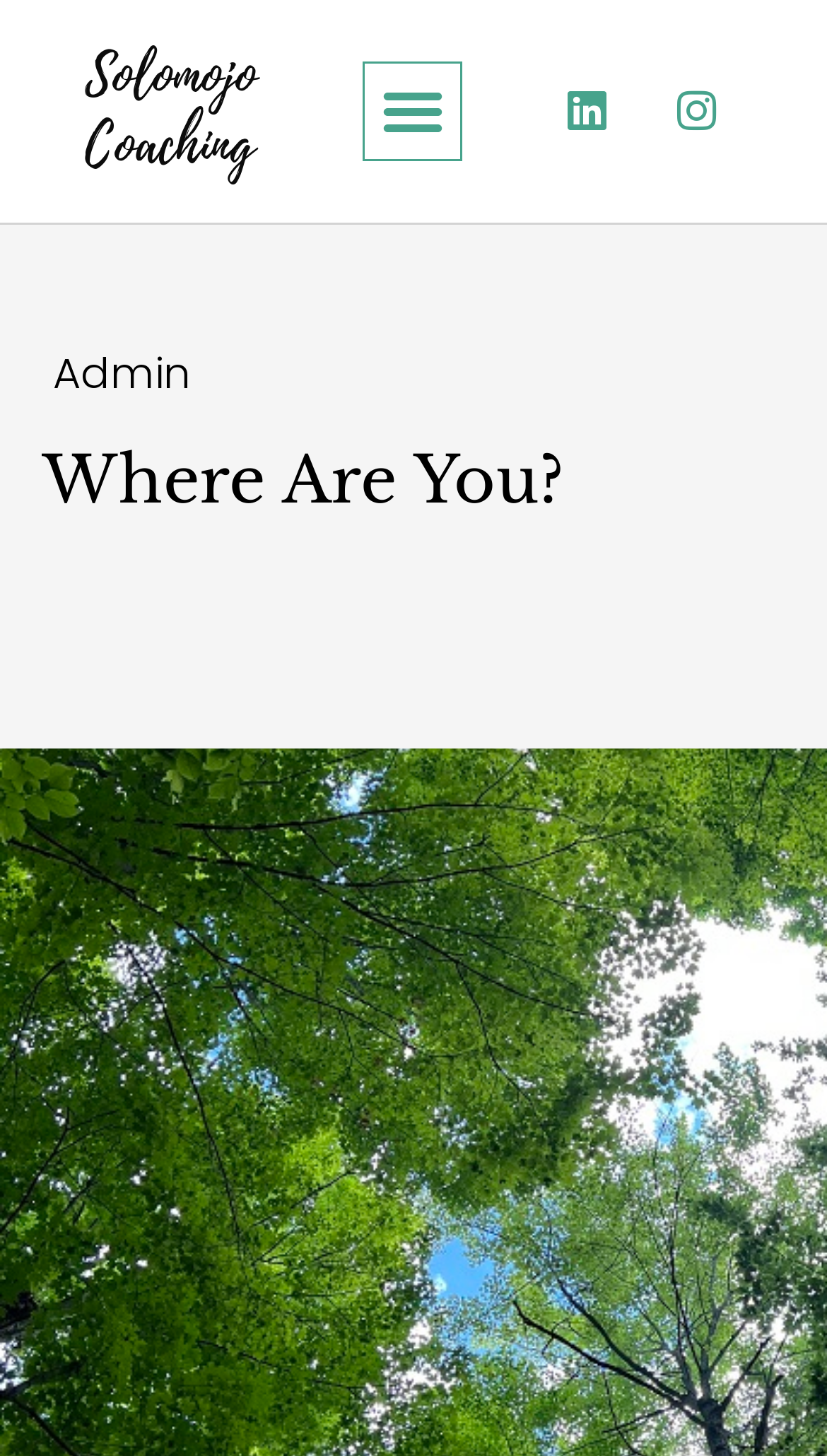Produce a meticulous description of the webpage.

The webpage appears to be a personal coaching website, specifically focused on sustainability and environmental stewardship. At the top left of the page, there is a heading that reads "Solomojo Coaching" which is also a clickable link. To the right of this heading, there is a button labeled "Menu Toggle" that is currently not expanded. 

Further to the right, there are two social media links, one for LinkedIn and one for Instagram, each accompanied by their respective icons. 

Below the top section, there is a heading that reads "Where Are You?" which spans almost the entire width of the page. This heading is likely a title or a prompt for the main content of the page. 

In the top right corner of the page, there is a static text element that reads "Admin", which may indicate that the user is logged in as an administrator or has administrative access to the website.